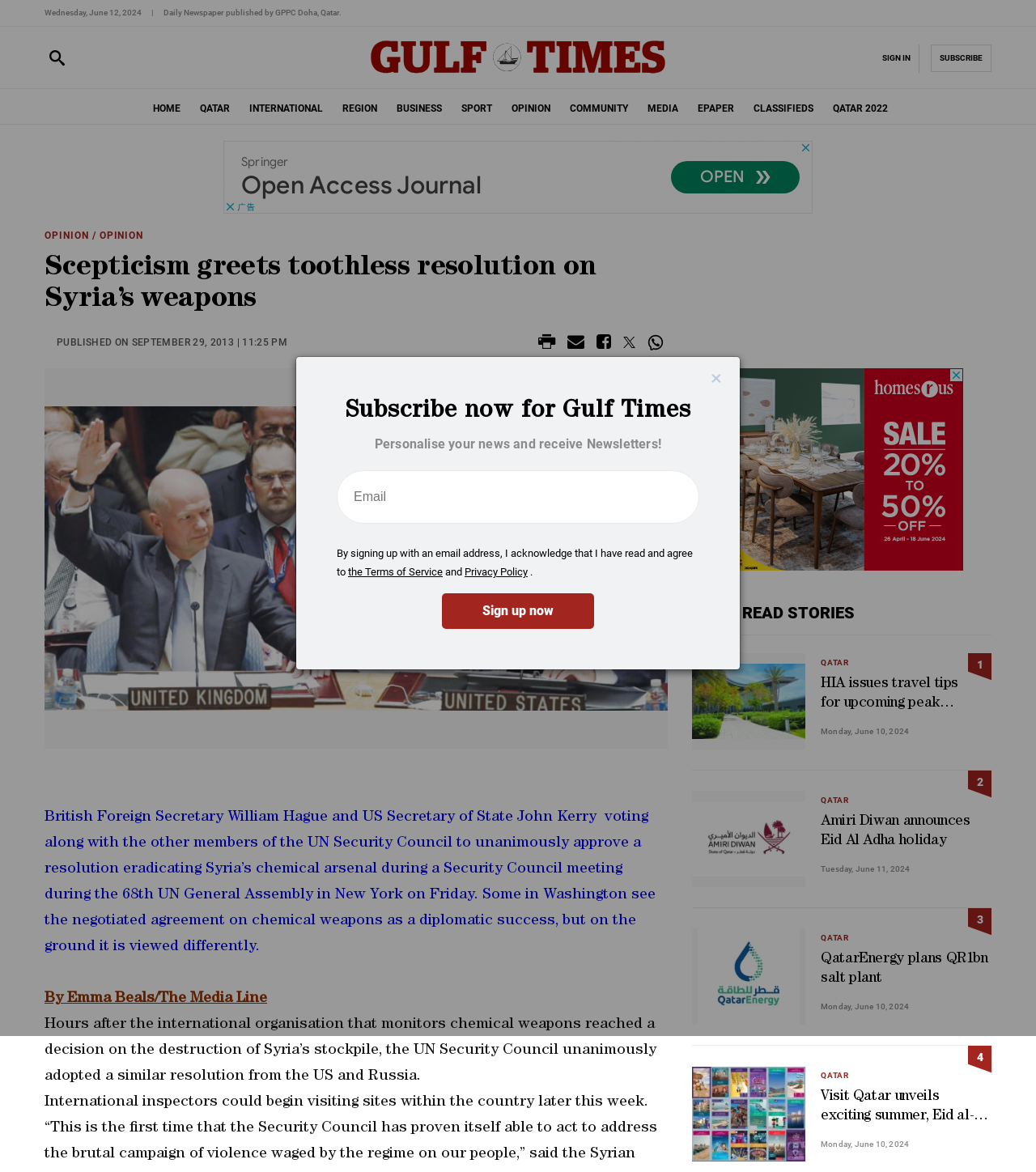Determine the bounding box coordinates of the clickable element necessary to fulfill the instruction: "Visit the Qatar section". Provide the coordinates as four float numbers within the 0 to 1 range, i.e., [left, top, right, bottom].

[0.193, 0.088, 0.222, 0.097]